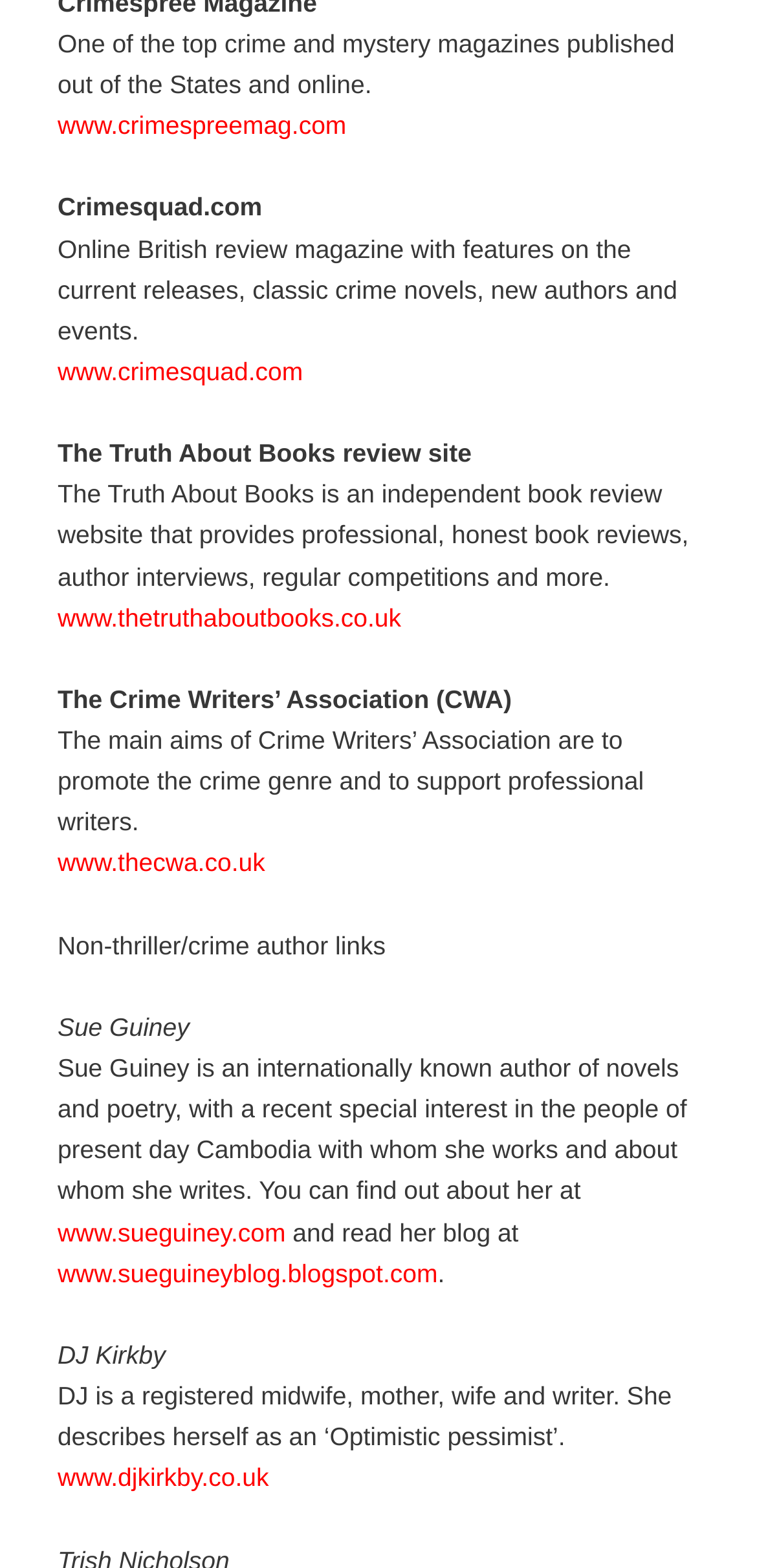Extract the bounding box coordinates for the UI element described by the text: "www.sueguineyblog.blogspot.com". The coordinates should be in the form of [left, top, right, bottom] with values between 0 and 1.

[0.076, 0.803, 0.578, 0.821]